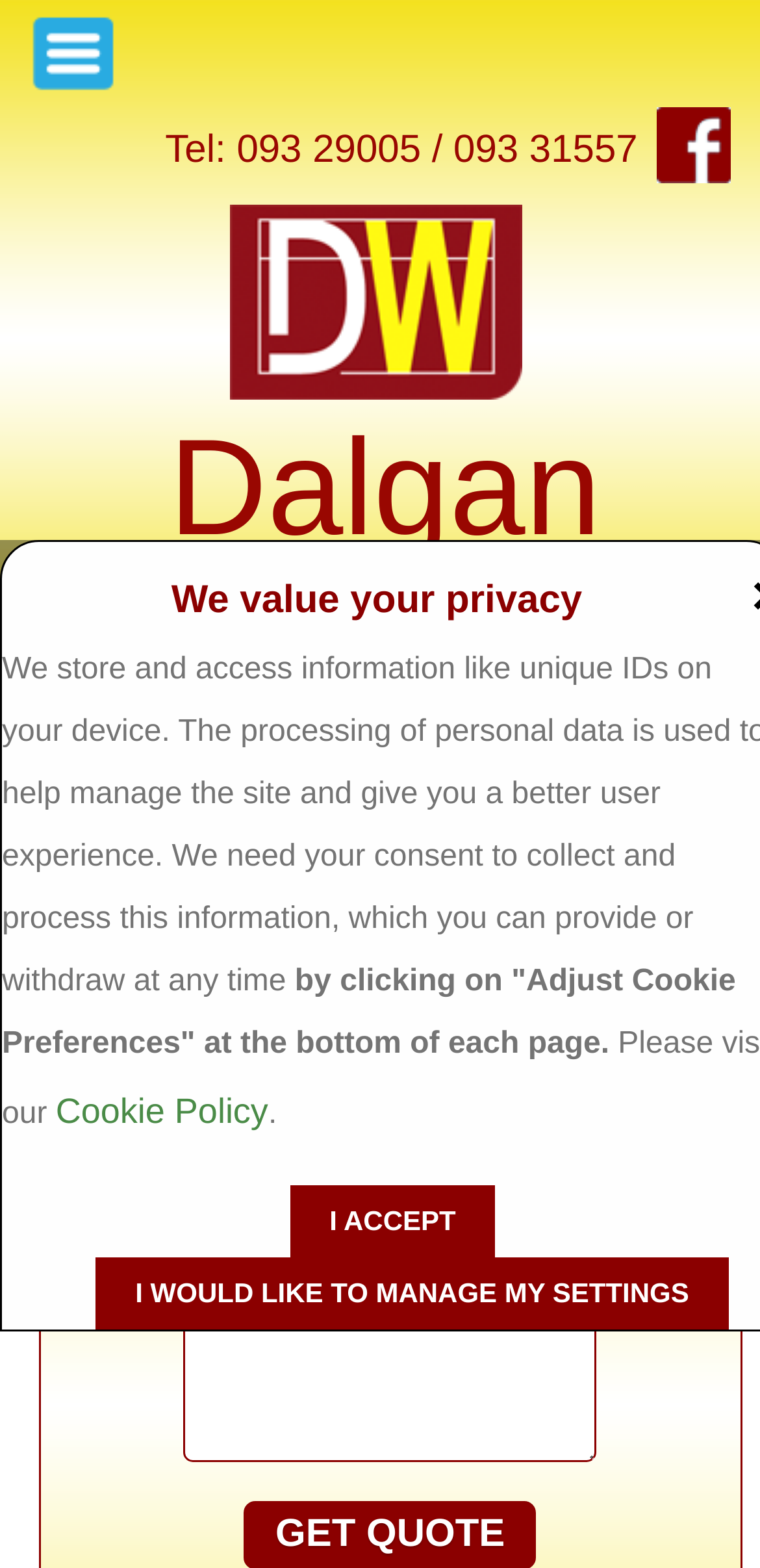Offer a meticulous description of the webpage's structure and content.

The webpage is about Dalgan windows and doors, a leading supplier of doors and windows in Ireland, particularly in Ramelton. At the top, there is a header section with a brief introduction to the company and its services. Below this, there is a layout table with a link and an image on the left side, and a Facebook image on the right side. 

On the left side, there is a section with the company's contact information, including phone numbers. Below this, there is a link with an image, and a heading that reads "Dalgan Windows". 

The main content of the webpage is a call-to-action section, where users can request a free quote. This section includes a heading that reads "GET A FREE QUOTE" and a form with several text boxes to input name, email, phone number, full address, Eircode, and a message. 

At the bottom of the page, there is a section related to cookie preferences, with a paragraph of text and two links, "Cookie Policy" and "I ACCEPT". There is also an alternative option to manage settings.